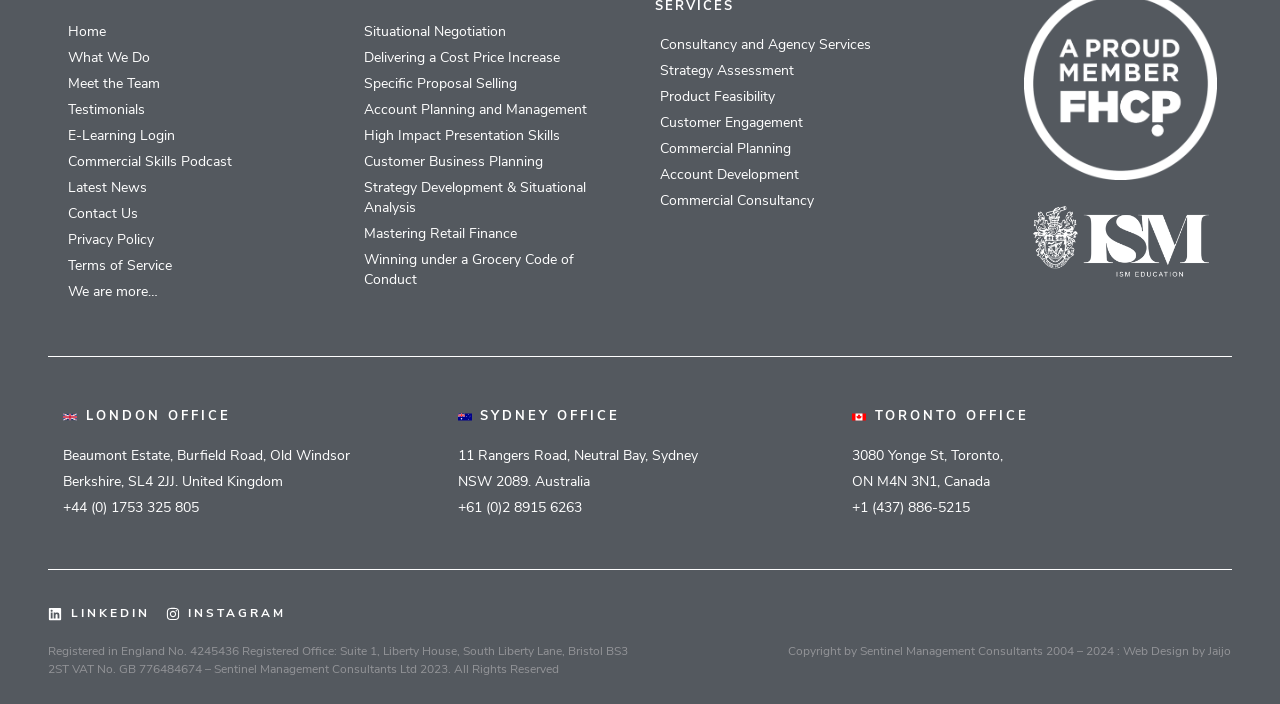What is the name of the company?
Using the image provided, answer with just one word or phrase.

Sentinel Management Consultants